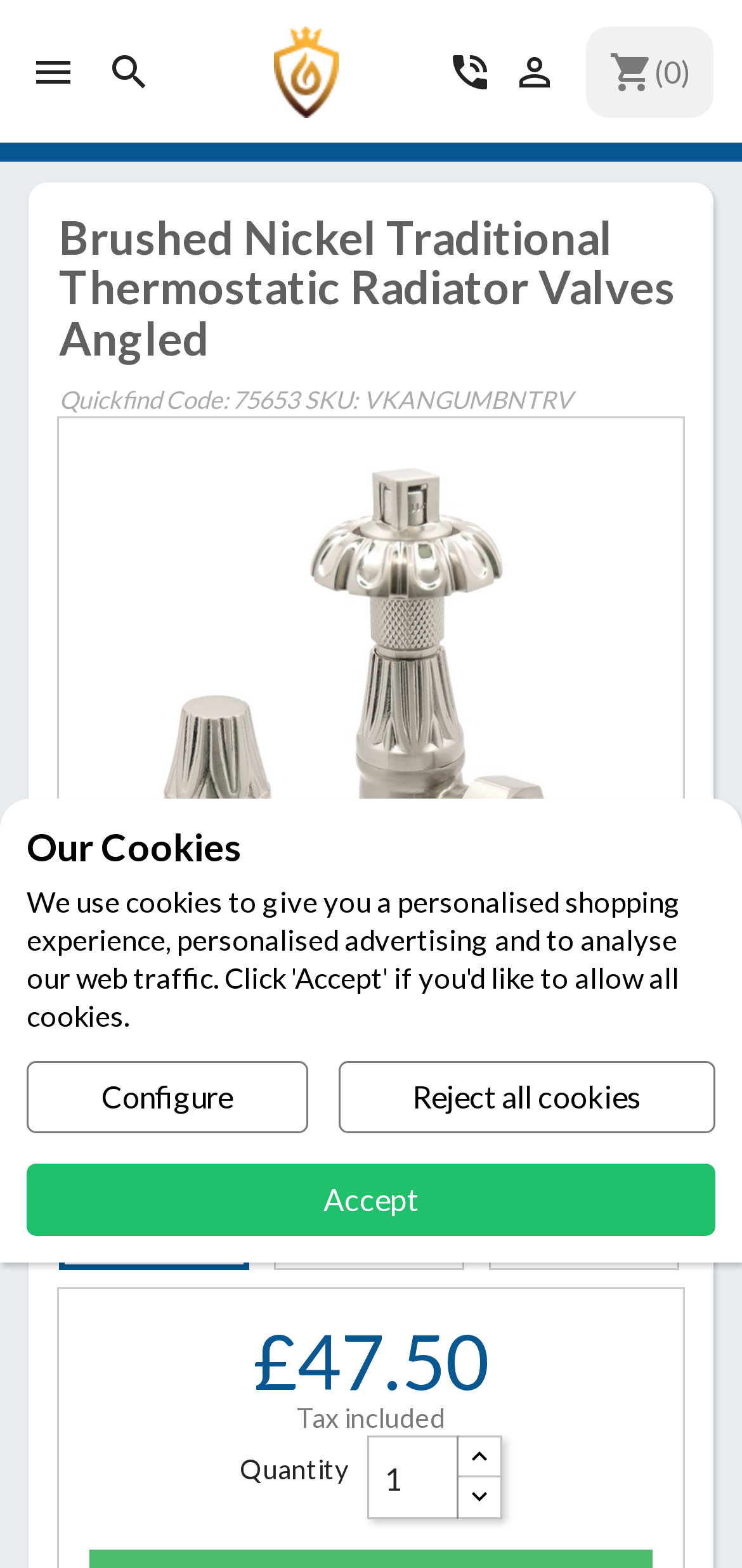What is the product name?
Could you please answer the question thoroughly and with as much detail as possible?

I found the product name by looking at the header section of the webpage, where it is clearly stated as 'Brushed Nickel Traditional Thermostatic Radiator Valves Angled'.